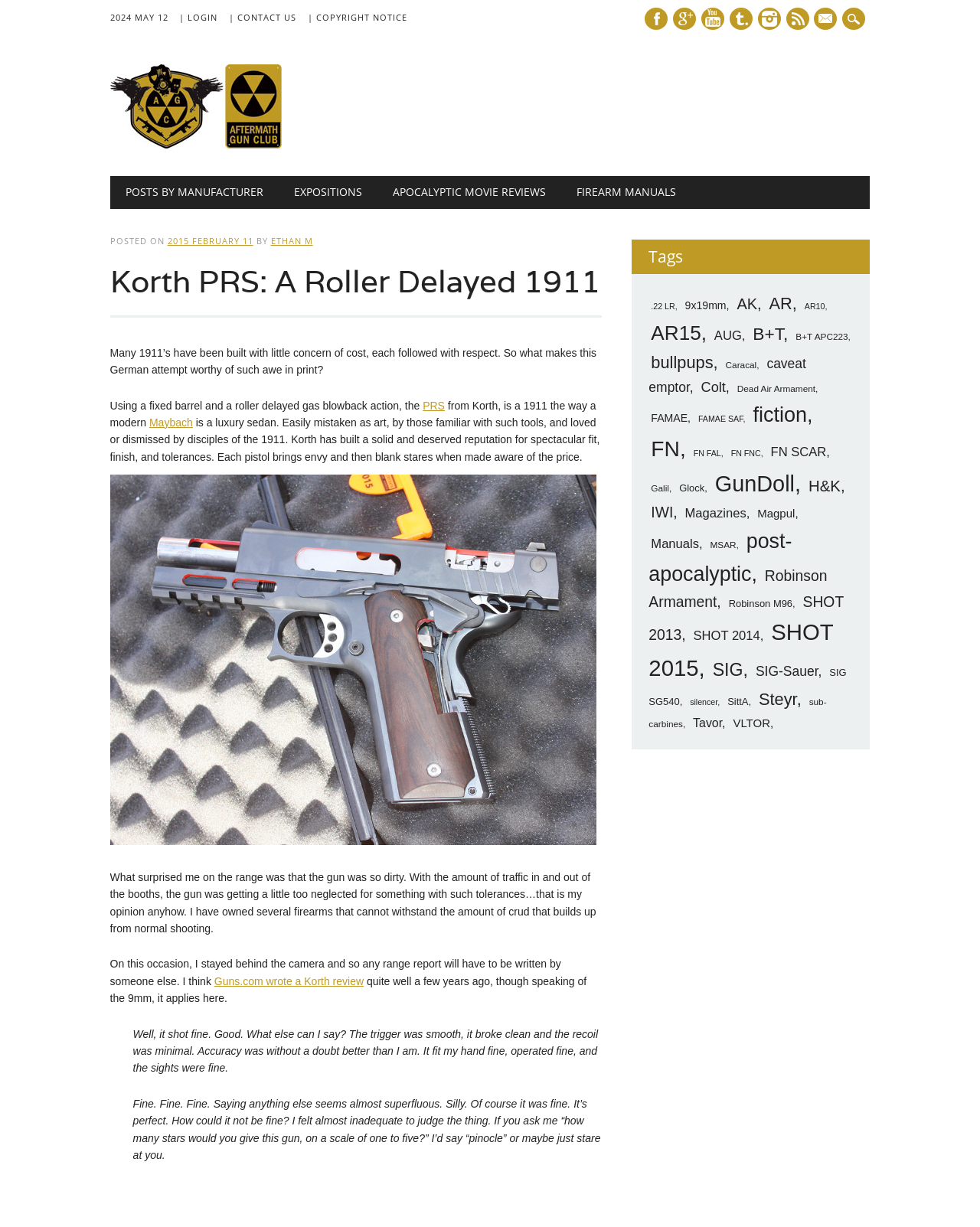What is the name of the author of the article?
Please provide a comprehensive answer based on the visual information in the image.

The author of the article is mentioned as 'Ethan M', which is likely a shortened version of their full name.